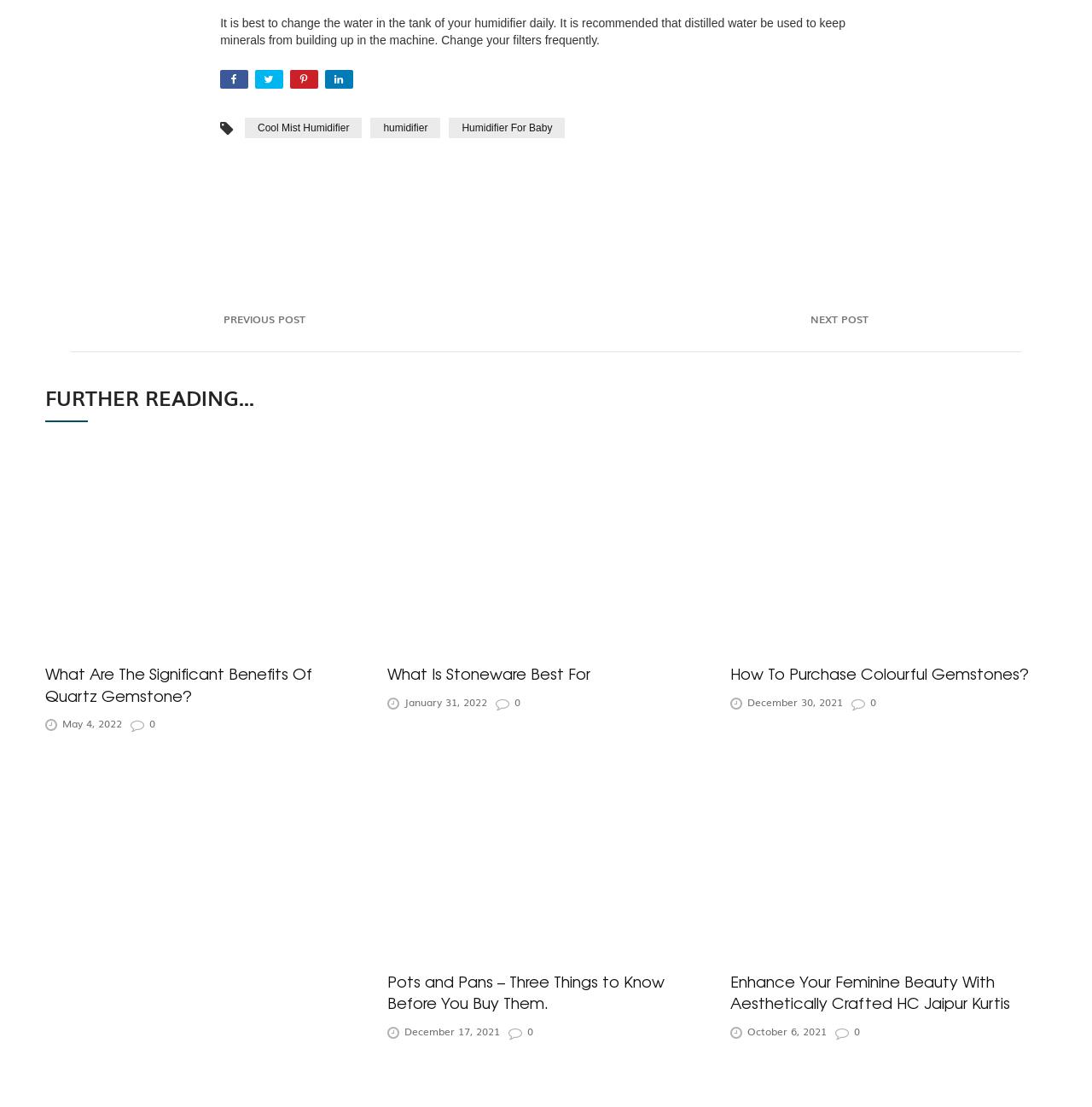Provide a brief response using a word or short phrase to this question:
How often should the water in a humidifier be changed?

daily